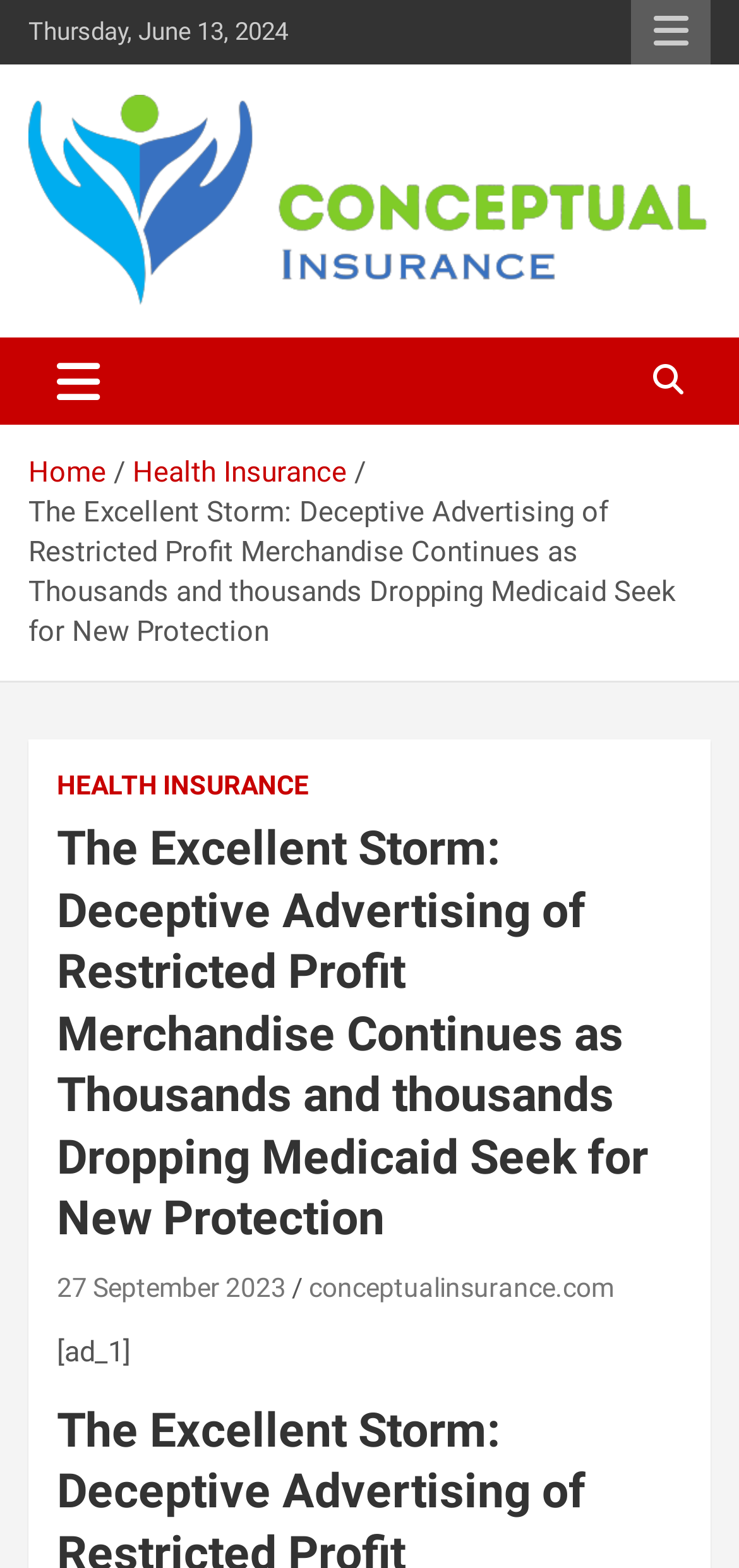Provide the bounding box coordinates for the area that should be clicked to complete the instruction: "Visit the website conceptualinsurance.com".

[0.418, 0.811, 0.831, 0.831]